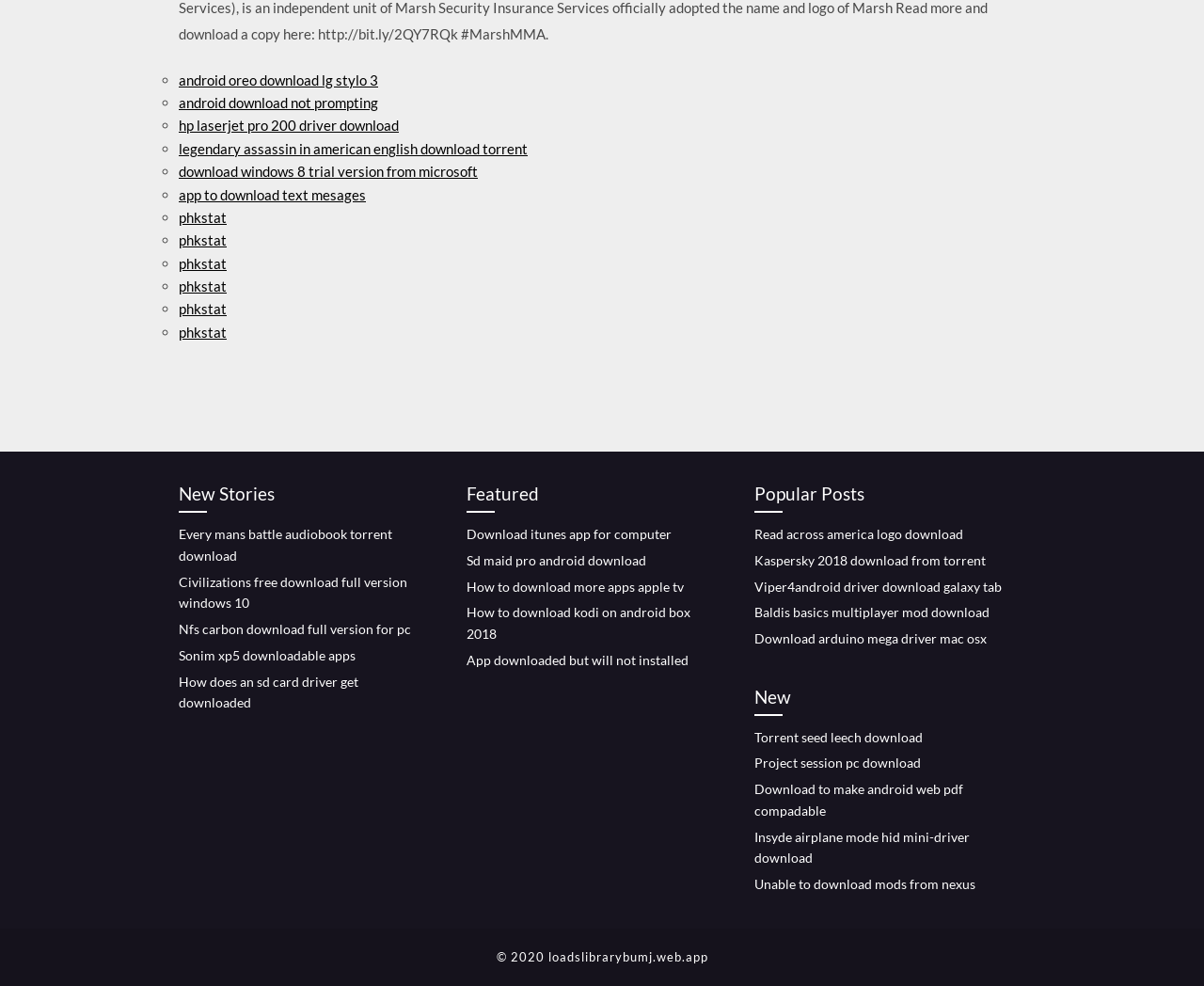Find the bounding box coordinates for the HTML element described in this sentence: "Read across america logo download". Provide the coordinates as four float numbers between 0 and 1, in the format [left, top, right, bottom].

[0.627, 0.533, 0.8, 0.55]